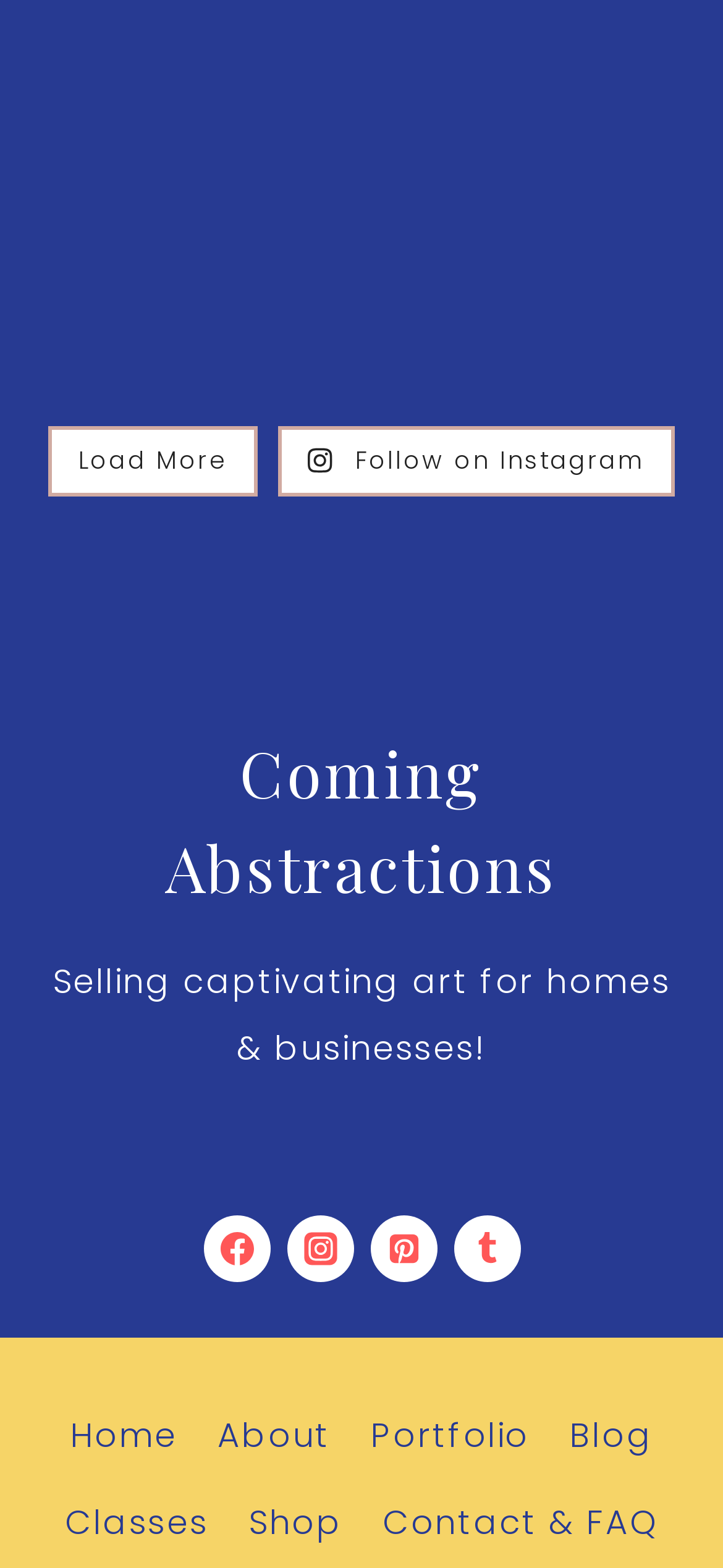Please find the bounding box coordinates of the element that needs to be clicked to perform the following instruction: "Load more content". The bounding box coordinates should be four float numbers between 0 and 1, represented as [left, top, right, bottom].

[0.068, 0.272, 0.357, 0.317]